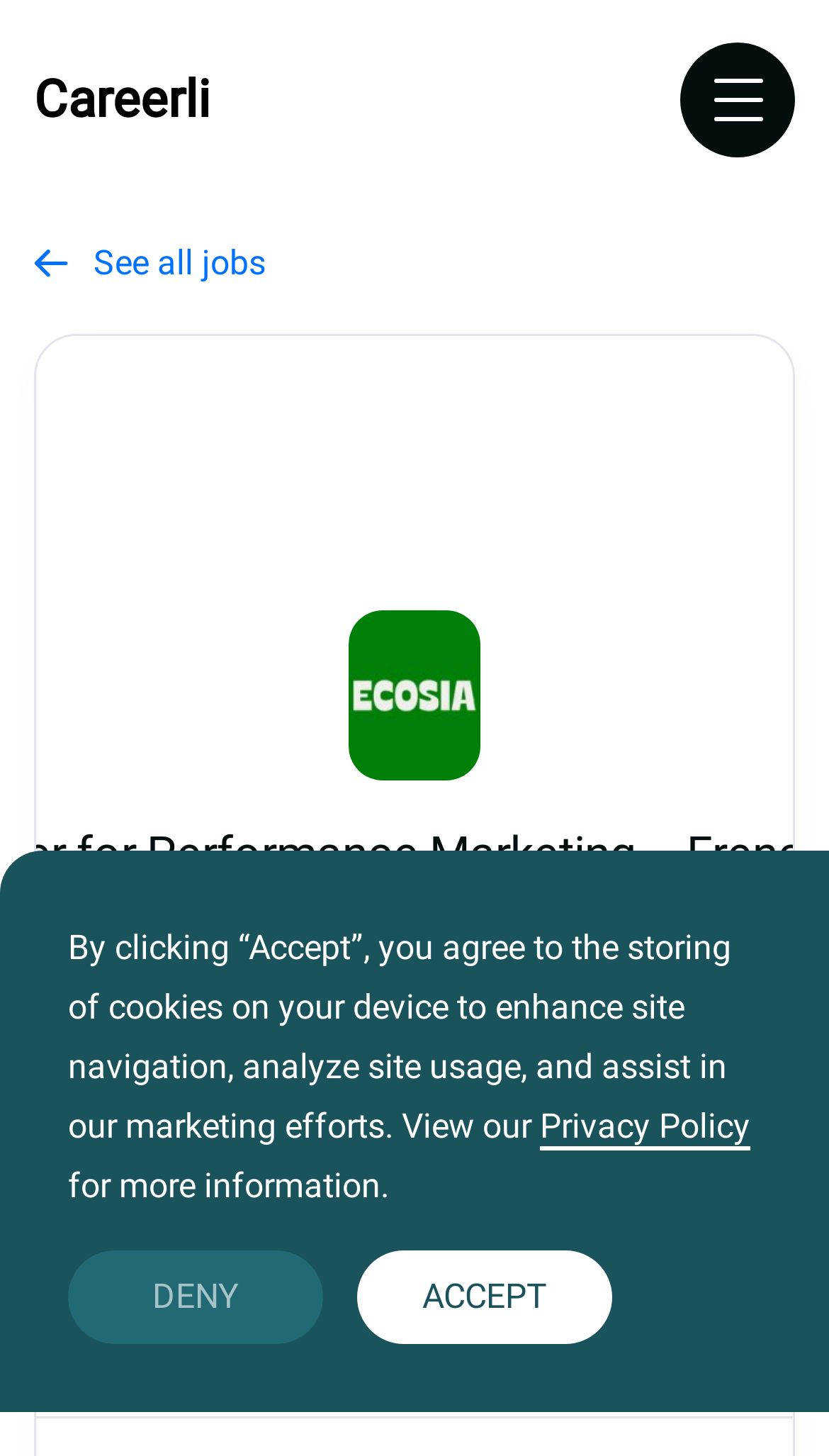Articulate a detailed summary of the webpage's content and design.

This webpage is a job posting for a freelance performance marketing copywriter position focused on the French market. At the top left, there is a navigation menu with a "home" link and a "menu" button that expands to a popup menu. Below the navigation menu, there is a link to "See all jobs".

The main content of the job posting is located in the middle of the page, featuring a title "Copywriter for Performance Marketing – French Market" with an accompanying image. Below the title, there is a section with a location icon, indicating that the job is remote and can be done from anywhere in the world. Next to the location section, there is a portfolio icon.

Further down, there are sections for job category and salary. The category is listed as "Remote Sales and Marketing Jobs", and the salary is undisclosed. At the bottom of the page, there is a notice about cookies and privacy policy, with links to view more information and buttons to accept or deny the terms.

Throughout the page, there are several icons, including a location icon, a portfolio icon, and a money icon, which are used to visually represent different aspects of the job posting.